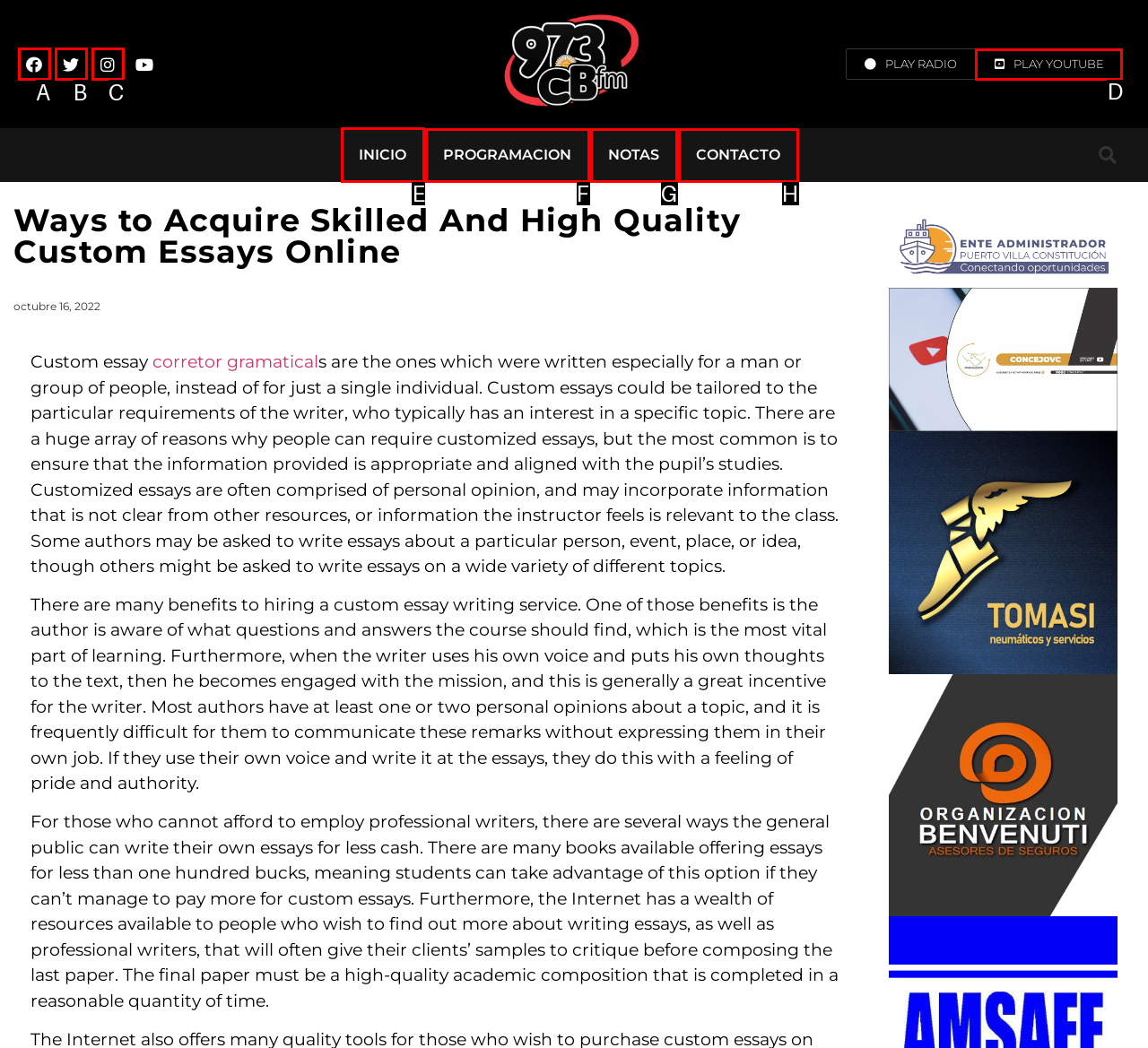Identify the letter of the correct UI element to fulfill the task: Go to the INICIO page from the given options in the screenshot.

E